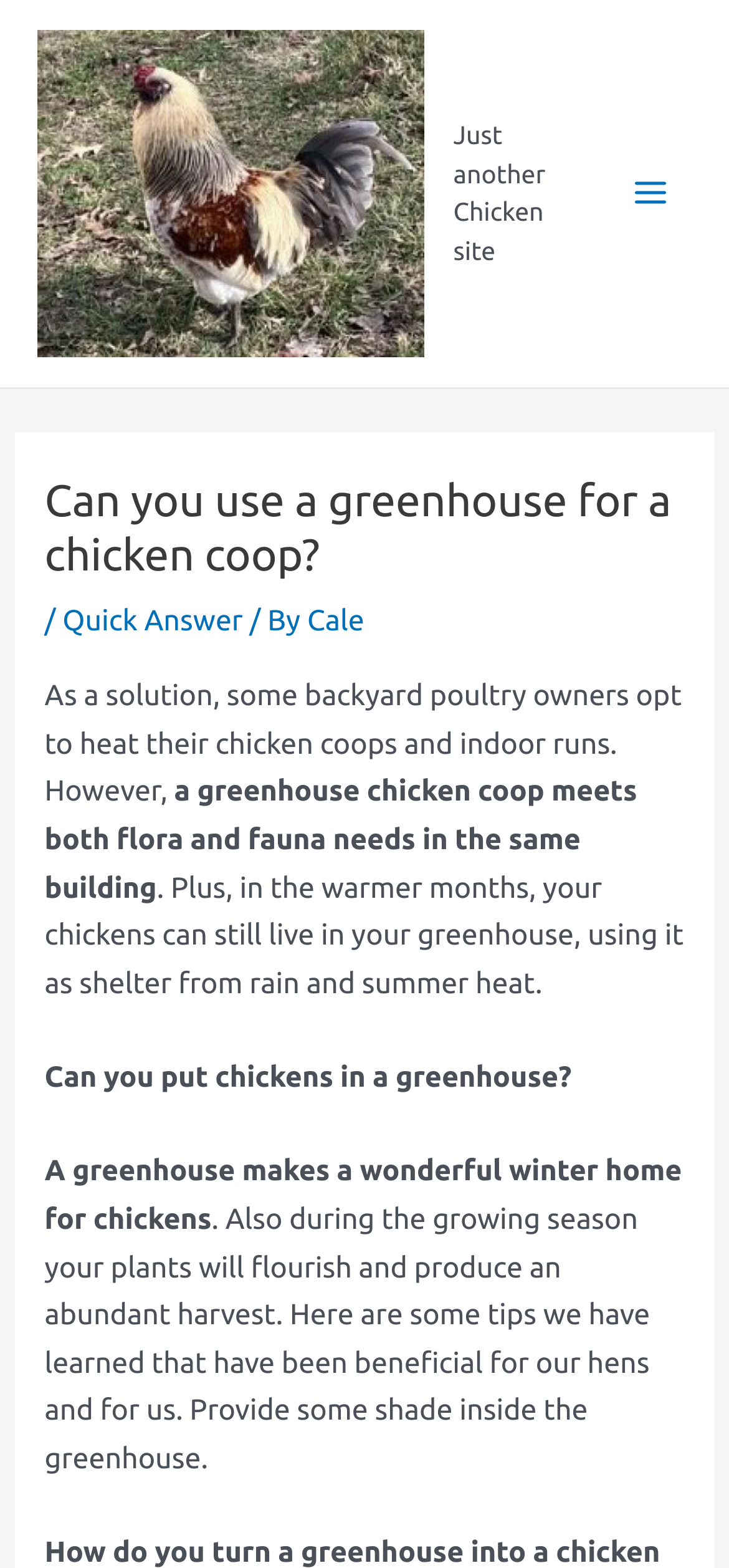What is the benefit of using a greenhouse for chickens in warmer months?
Refer to the screenshot and respond with a concise word or phrase.

Shelter from rain and heat